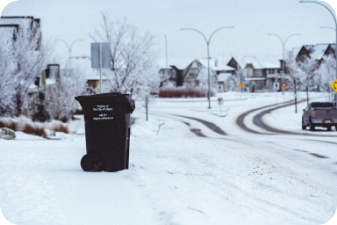Please provide a detailed answer to the question below based on the screenshot: 
What type of buildings are visible in the horizon?

As the road curves gently, it leads the eye towards the horizon, where more homes are visible, indicating that the scene is set in a residential area.